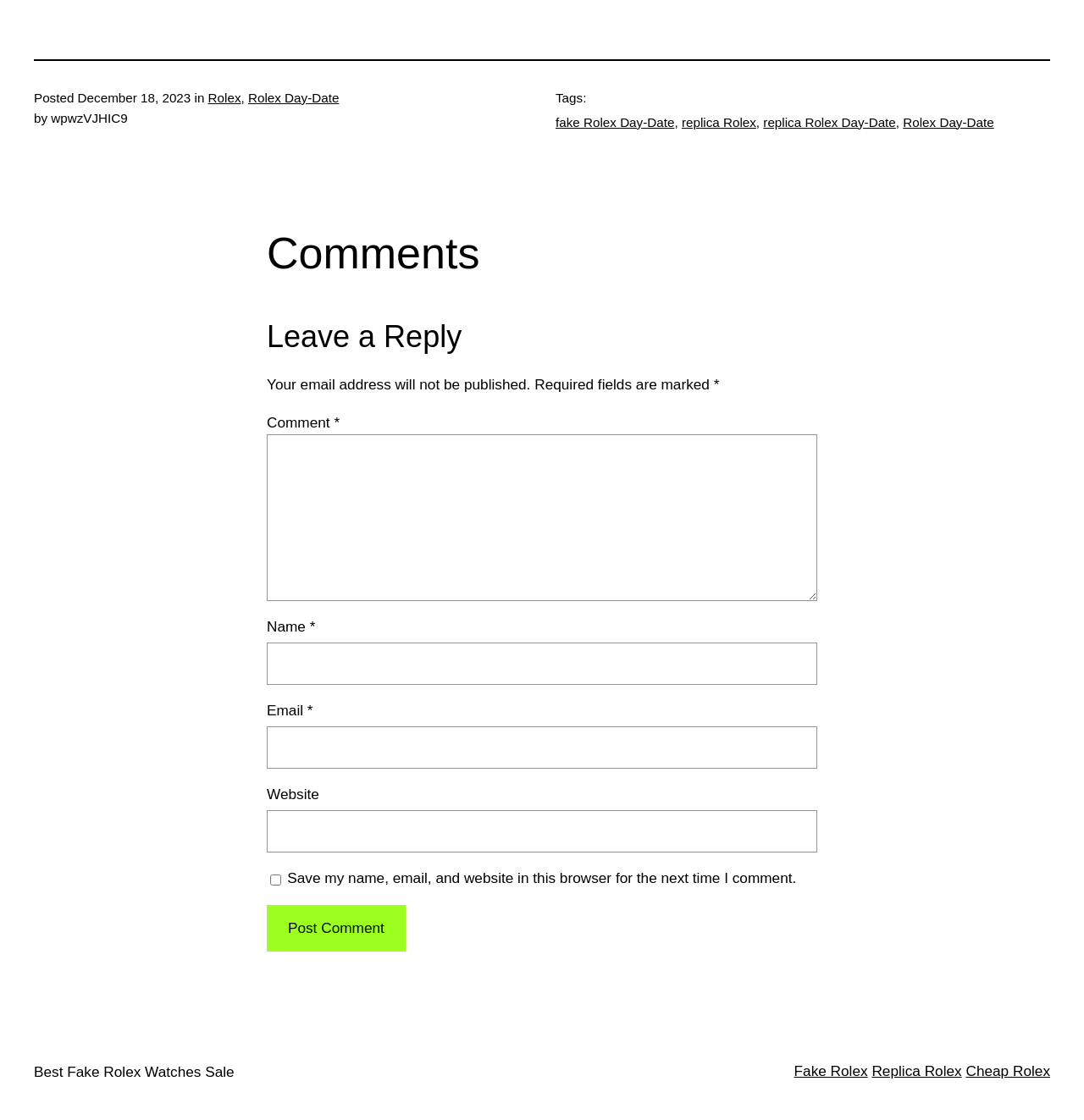What is required to leave a reply?
Analyze the screenshot and provide a detailed answer to the question.

To leave a reply, one needs to fill in the required fields marked with an asterisk, which are 'Name', 'Email', and 'Comment'. This can be seen in the 'Leave a Reply' section of the webpage.